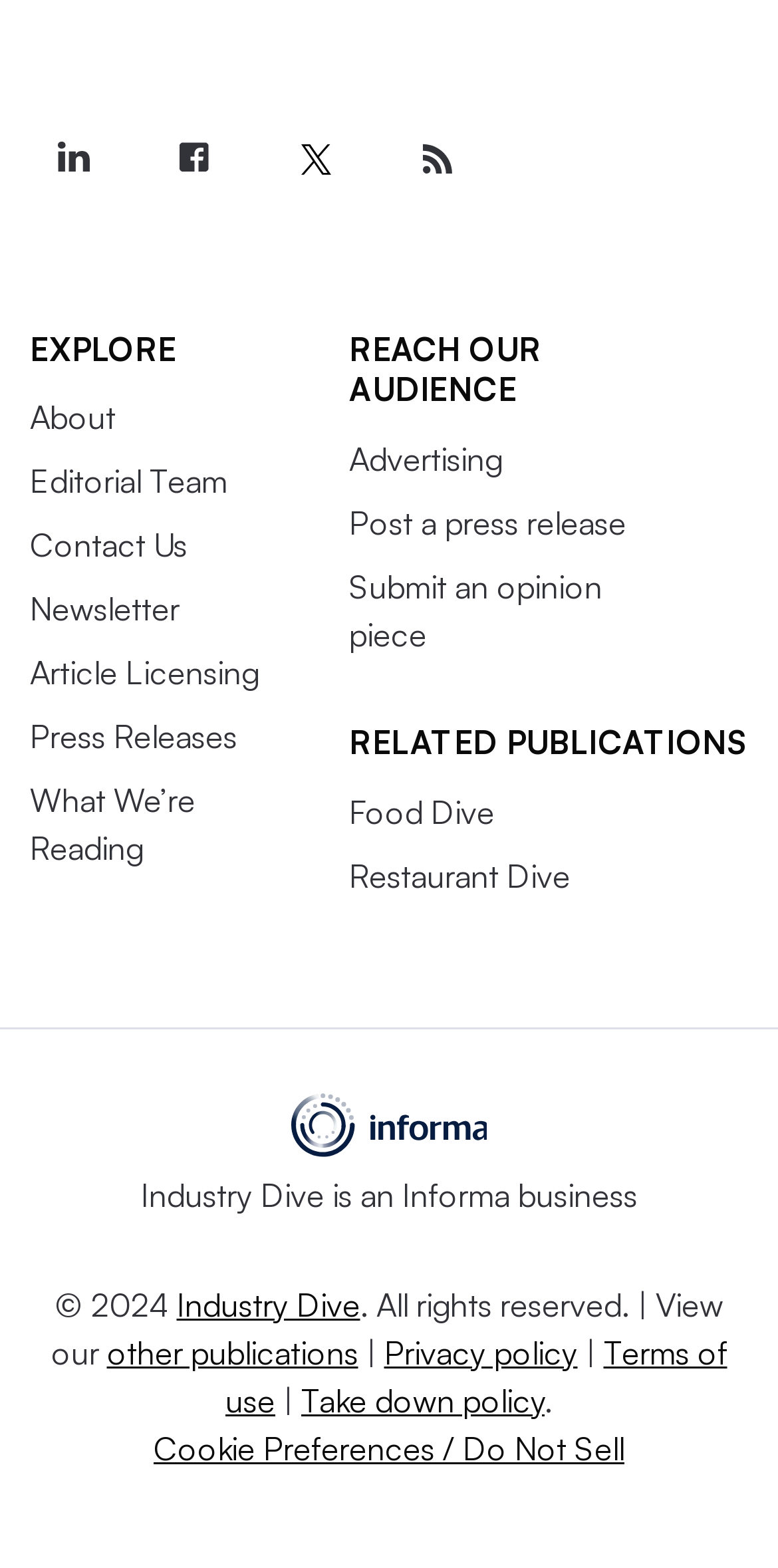Respond to the question with just a single word or phrase: 
What are the related publications of Industry Dive?

Food Dive, Restaurant Dive